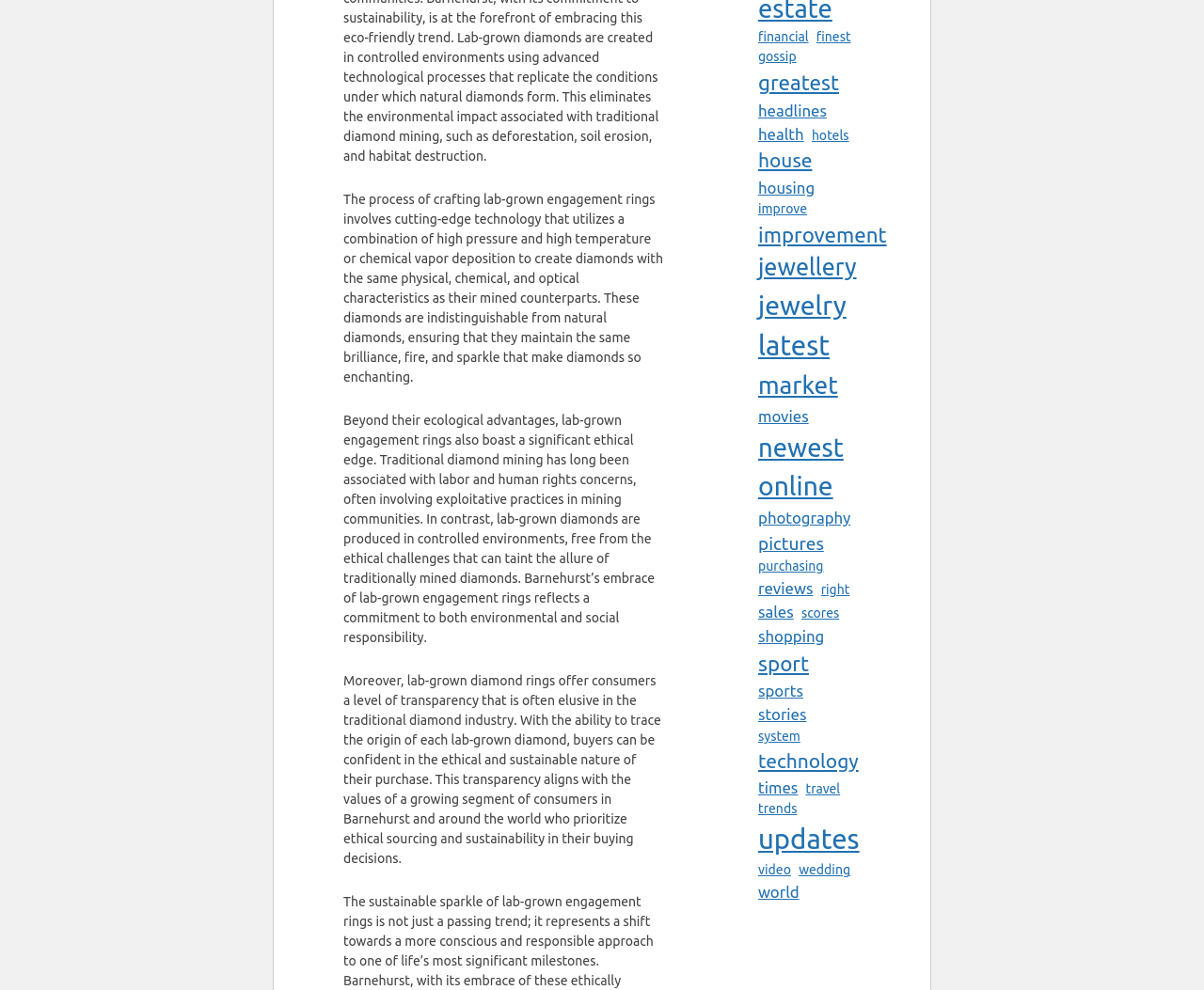Please locate the bounding box coordinates for the element that should be clicked to achieve the following instruction: "check out latest updates". Ensure the coordinates are given as four float numbers between 0 and 1, i.e., [left, top, right, bottom].

[0.63, 0.329, 0.689, 0.371]